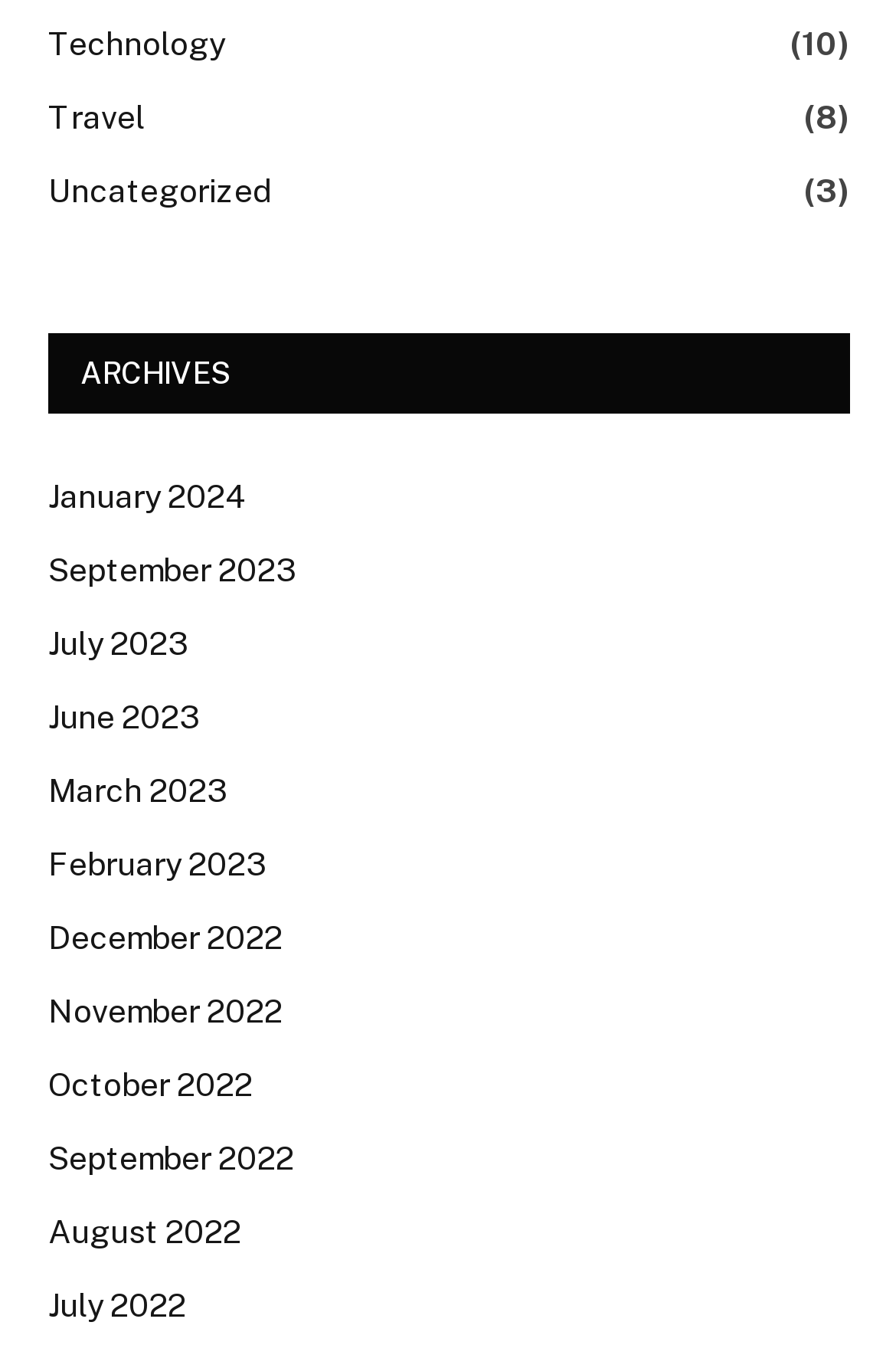Locate the bounding box coordinates of the clickable part needed for the task: "View Aquanur Apartment 6".

None